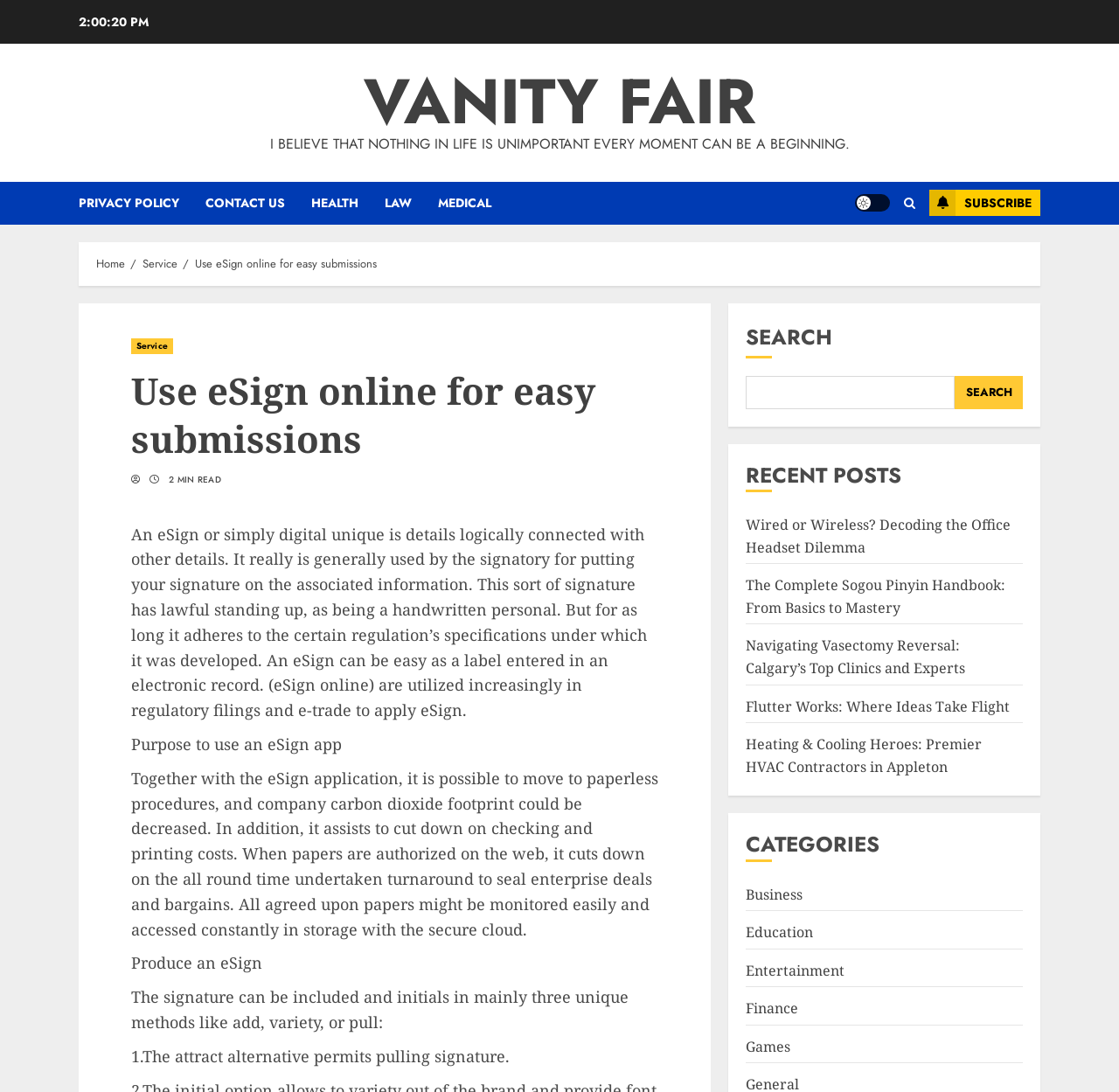Respond to the question below with a single word or phrase: What is the purpose of using an eSign app?

To move to paperless processes